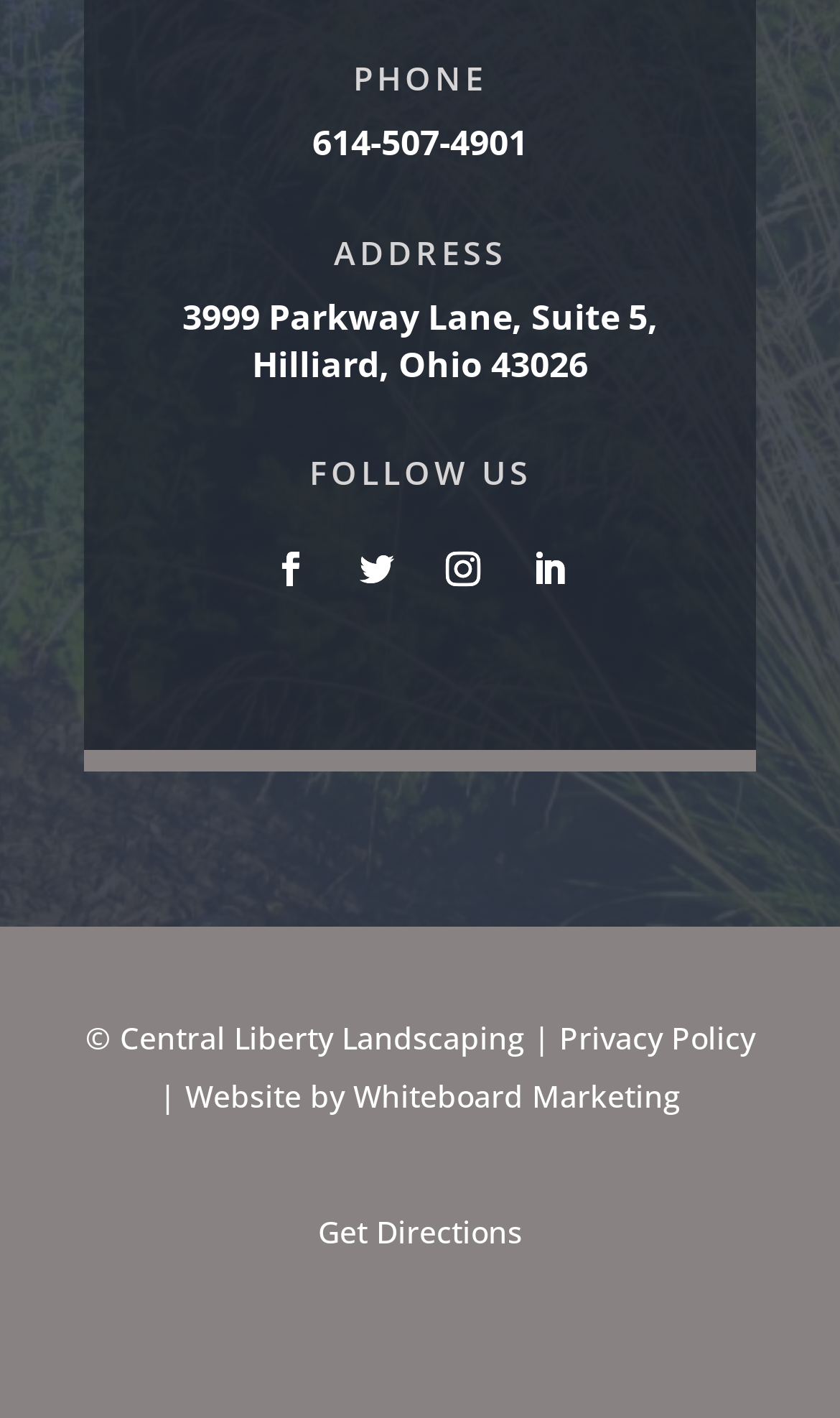Find the bounding box coordinates of the area to click in order to follow the instruction: "Follow on Facebook".

[0.305, 0.377, 0.387, 0.426]